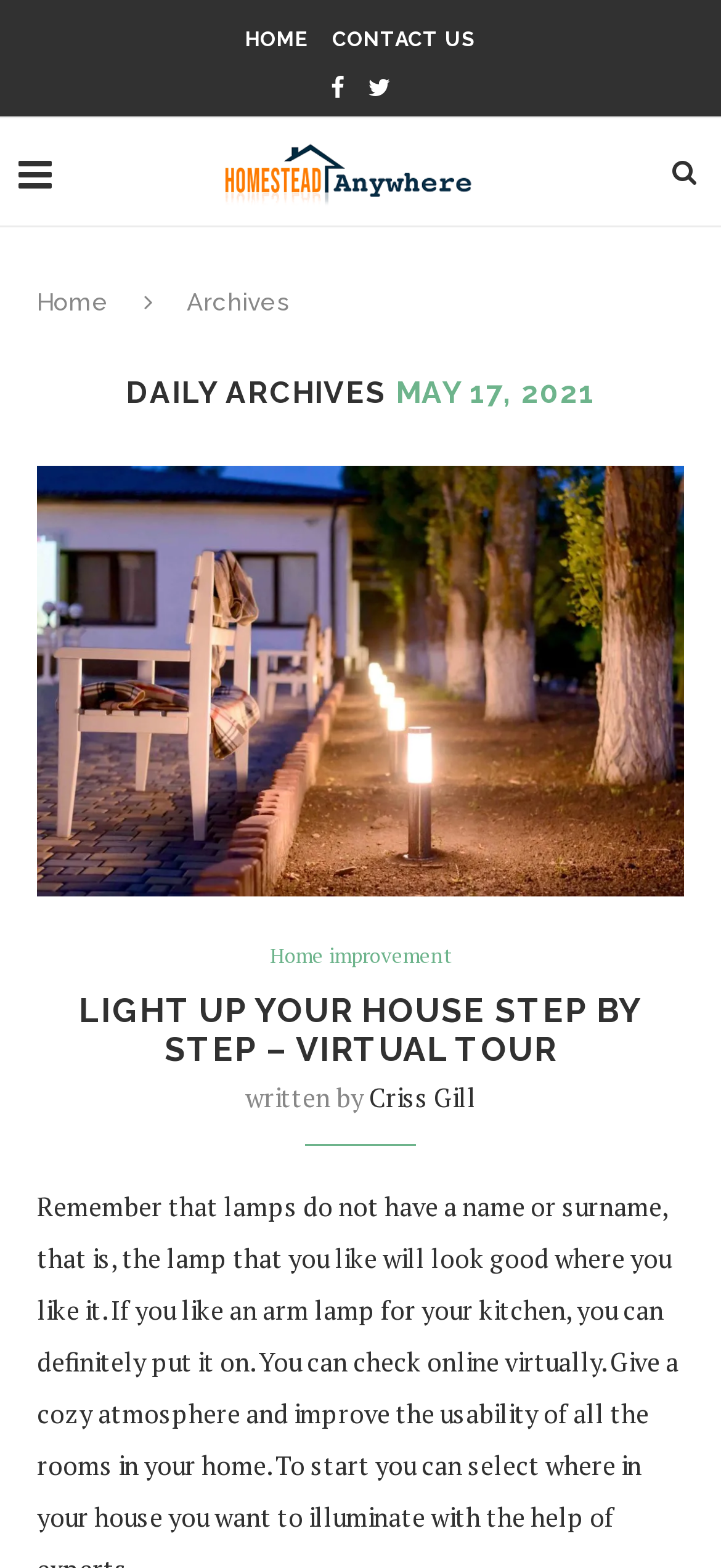Explain the webpage's design and content in an elaborate manner.

The webpage is about home improvement, with a focus on a specific article or blog post. At the top, there are four links: "HOME", "CONTACT US", and two social media icons. Below these links, there is a table with a heading "Home Improvement" that contains an image. To the right of this table, there is a search icon.

On the left side of the page, there is a link to "Home" and a static text "Archives". Below these, there is a section with a heading "DAILY ARCHIVES" and a larger heading "MAY 17, 2021". This section takes up most of the page's width.

Below the "MAY 17, 2021" heading, there is a large image that spans almost the entire page width. Above this image, there is a link to an article or blog post titled "LIGHT UP YOUR HOUSE STEP BY STEP – VIRTUAL TOUR". Below the image, there is a link to the same article, and a text "written by" followed by the author's name, "Criss Gill".

There are a total of 7 links on the page, including the social media icons, and 3 images. The layout is organized, with clear headings and concise text.